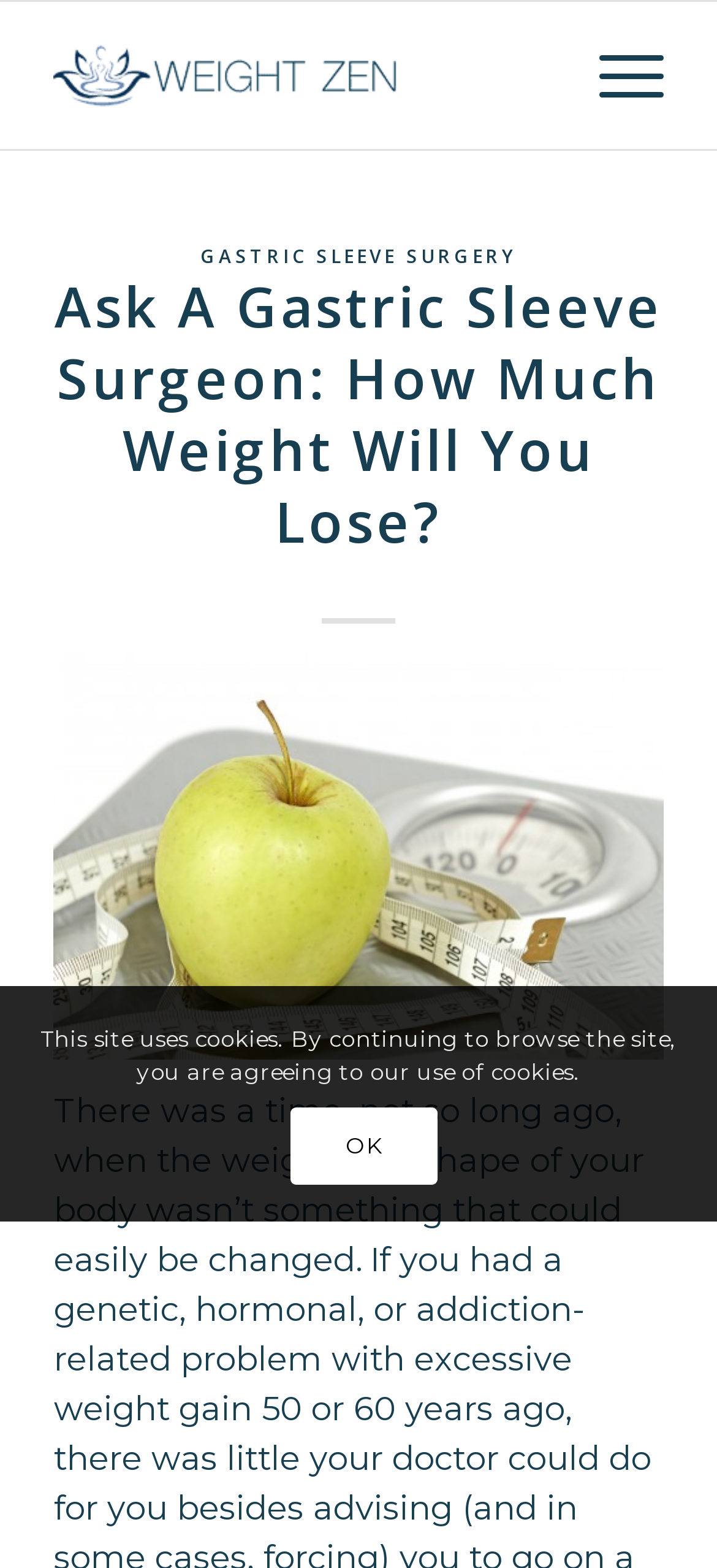Identify the bounding box for the UI element that is described as follows: "OK".

[0.405, 0.706, 0.61, 0.756]